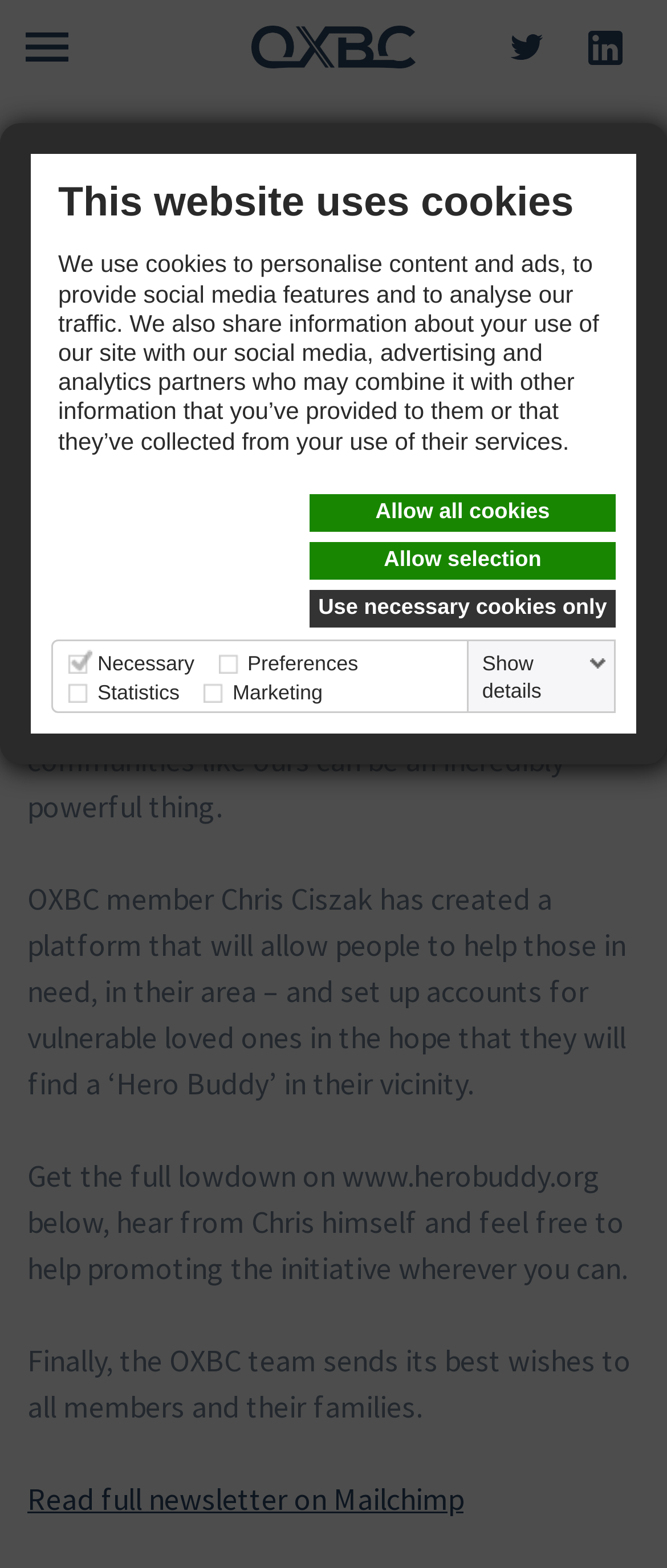Locate the bounding box coordinates of the element's region that should be clicked to carry out the following instruction: "Allow all cookies". The coordinates need to be four float numbers between 0 and 1, i.e., [left, top, right, bottom].

[0.464, 0.315, 0.923, 0.339]